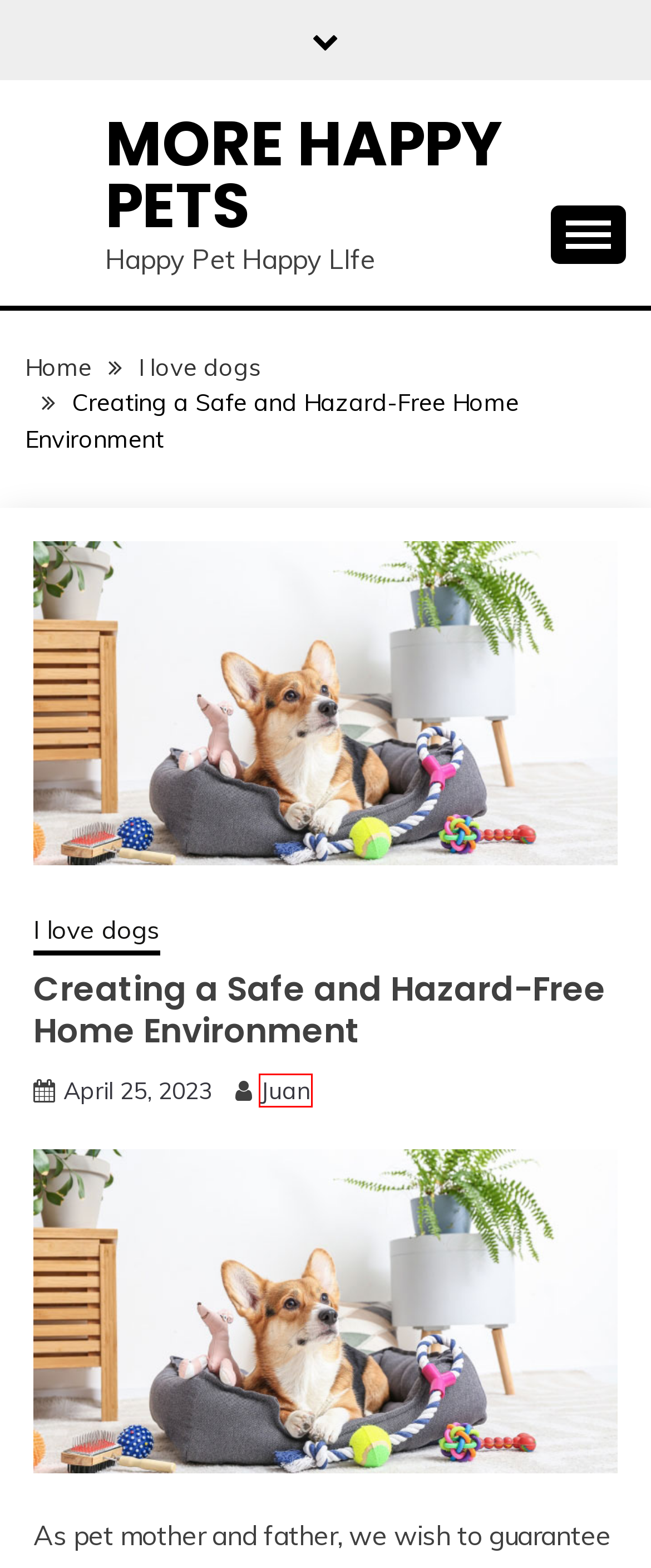A screenshot of a webpage is provided, featuring a red bounding box around a specific UI element. Identify the webpage description that most accurately reflects the new webpage after interacting with the selected element. Here are the candidates:
A. What Foods to Feed and Avoid - More Happy Pets
B. I love cats - More Happy Pets
C. Juan - More Happy Pets
D. Pet Insurance - More Happy Pets
E. Can Your Cat Be Trusted Around the Fishbowl? - More Happy Pets
F. Standard Schnauzer Breed Guide and Insurance Plan - More Happy Pets
G. Cat Dogs: Cats for People Who Think They Don’t Like Cats - More Happy Pets
H. I love dogs - More Happy Pets

C